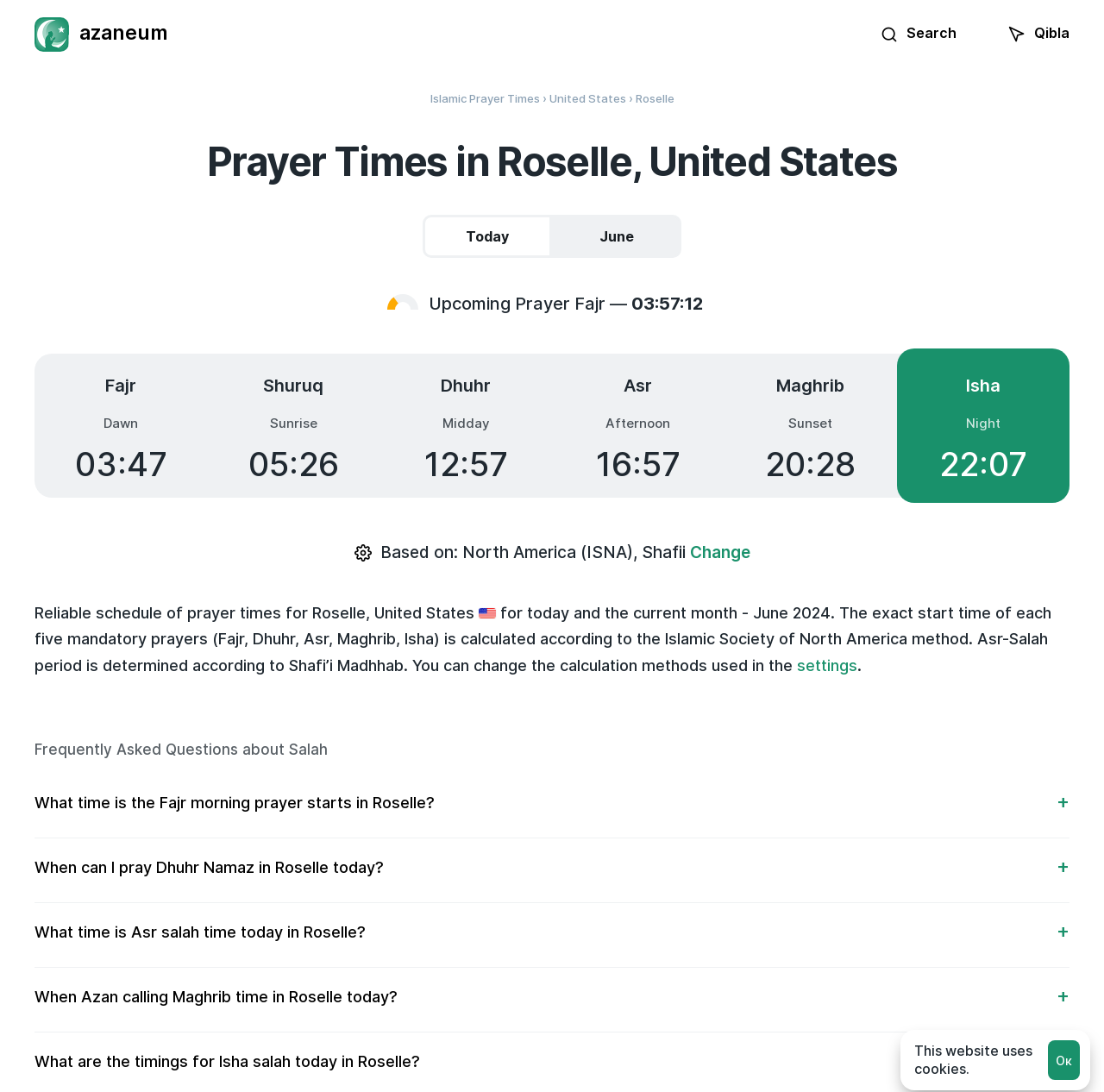What is the current prayer time in Roselle?
Analyze the image and deliver a detailed answer to the question.

I found the current prayer time in Roselle by looking at the 'Upcoming Prayer' section, which shows the prayer times for today. The first prayer time listed is Fajr, which starts at 03:47.